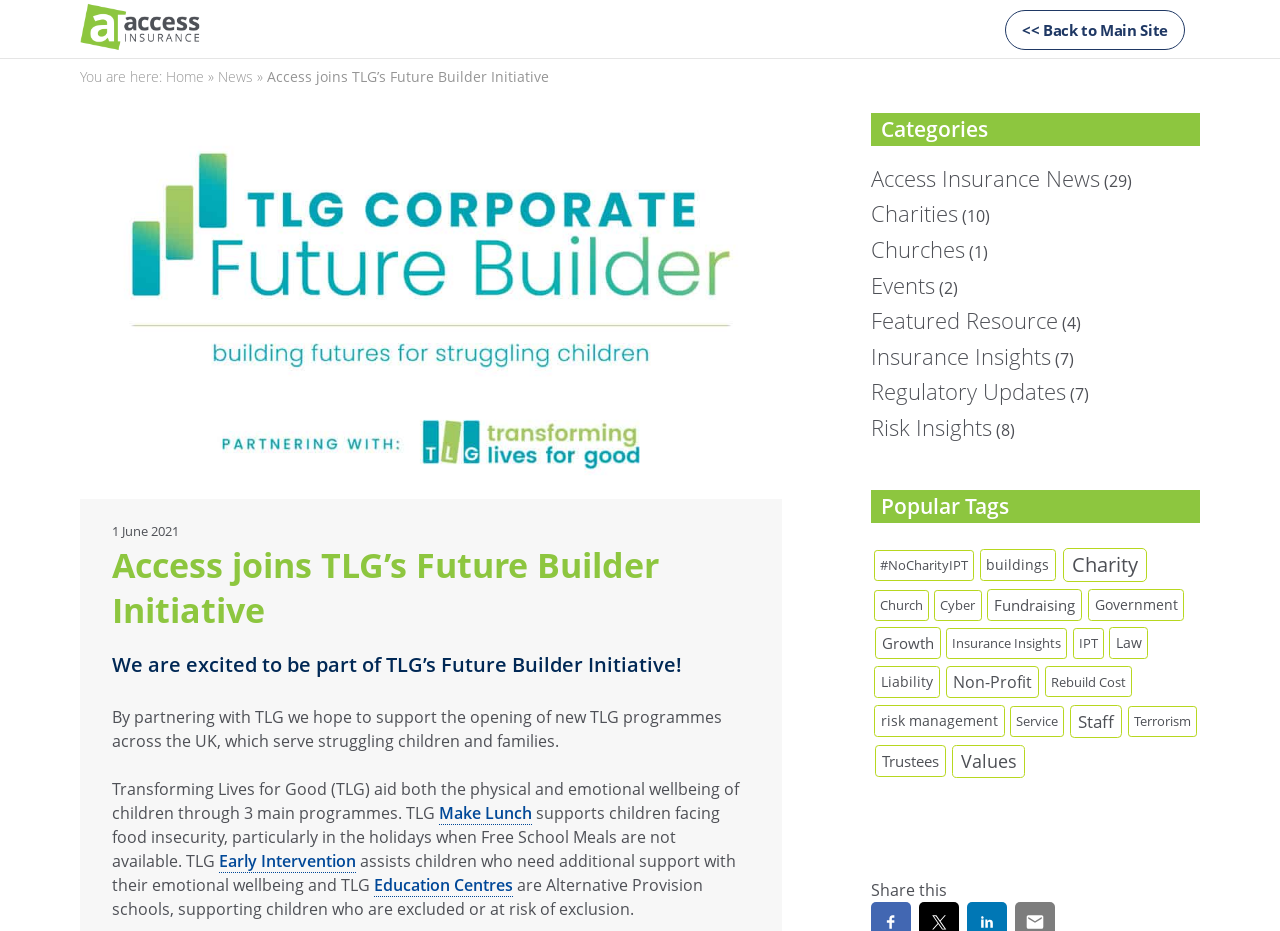Summarize the contents and layout of the webpage in detail.

This webpage is about Access Insurance joining TLG's Future Builder Initiative. At the top left corner, there is a link to go back to the home page, accompanied by a small image. Next to it, there is a breadcrumb navigation showing the current page's location. 

Below the navigation, there is a main heading announcing the partnership between Access and TLG. The text explains that by partnering with TLG, Access hopes to support the opening of new TLG programs across the UK, which serve struggling children and families. 

The webpage also provides information about TLG's three main programs: Make Lunch, Early Intervention, and Education Centres. These programs aim to support children's physical and emotional wellbeing, provide additional support for their emotional wellbeing, and offer alternative education provision for excluded or at-risk children.

On the right side of the page, there are categories and popular tags related to Access Insurance news, charities, churches, events, and more. Each category and tag has a number of associated items, ranging from 1 to 29.

At the bottom of the page, there is a "Share this" option.